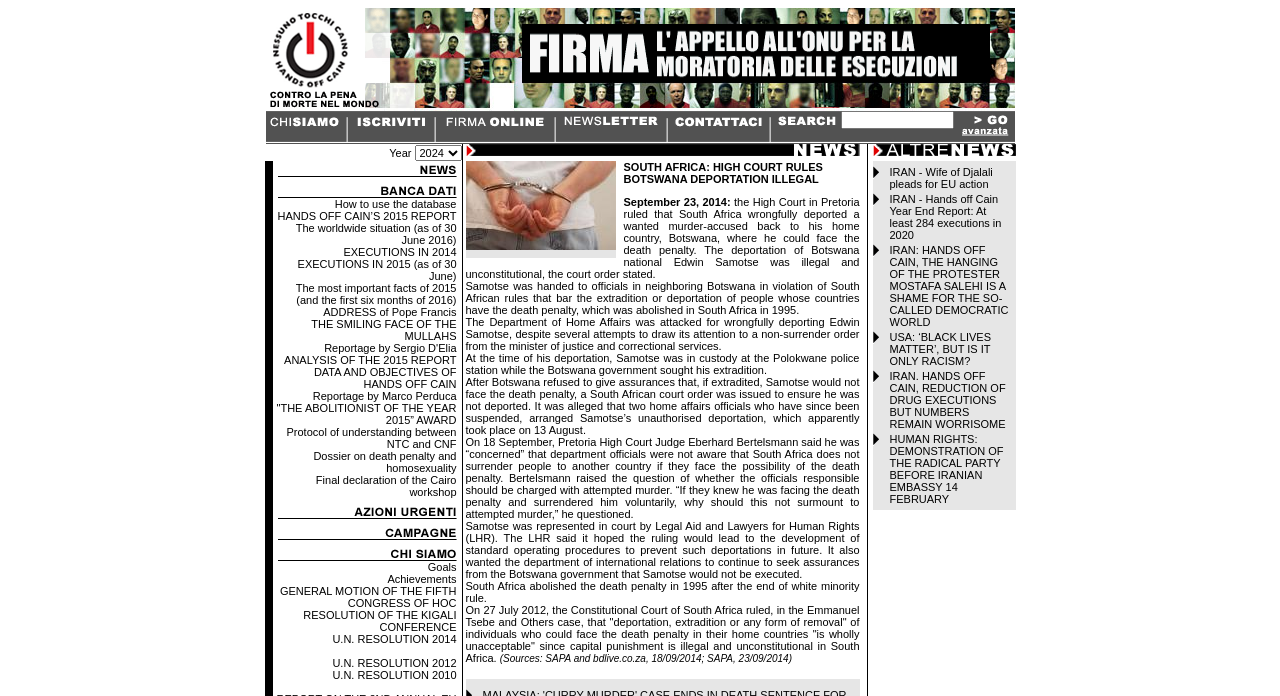Using a single word or phrase, answer the following question: 
What is the main topic of this webpage?

South Africa court ruling